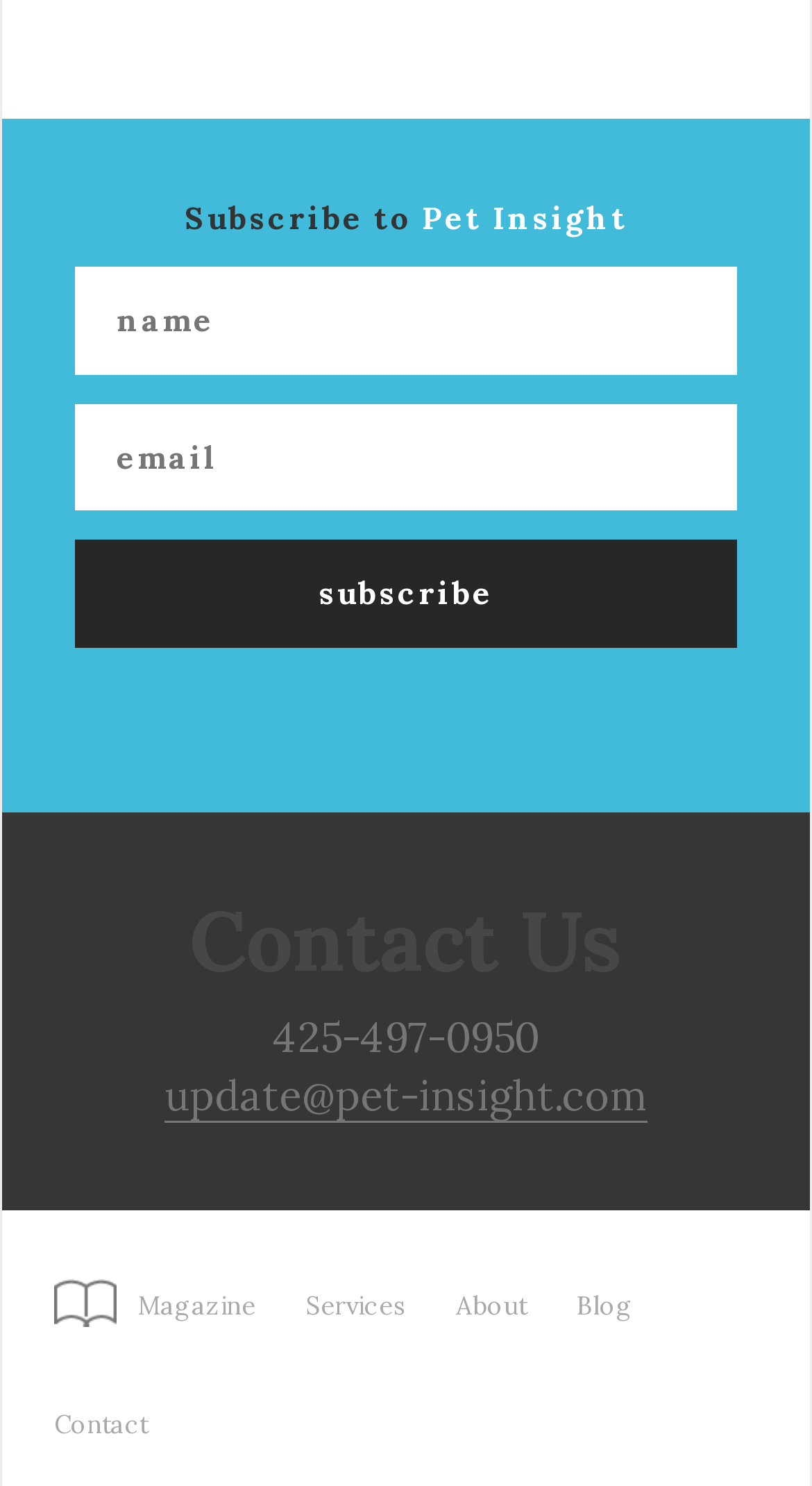What is the email address for updates?
With the help of the image, please provide a detailed response to the question.

The email address 'update@pet-insight.com' is displayed as a link element on the webpage, which is likely the email address for receiving updates.